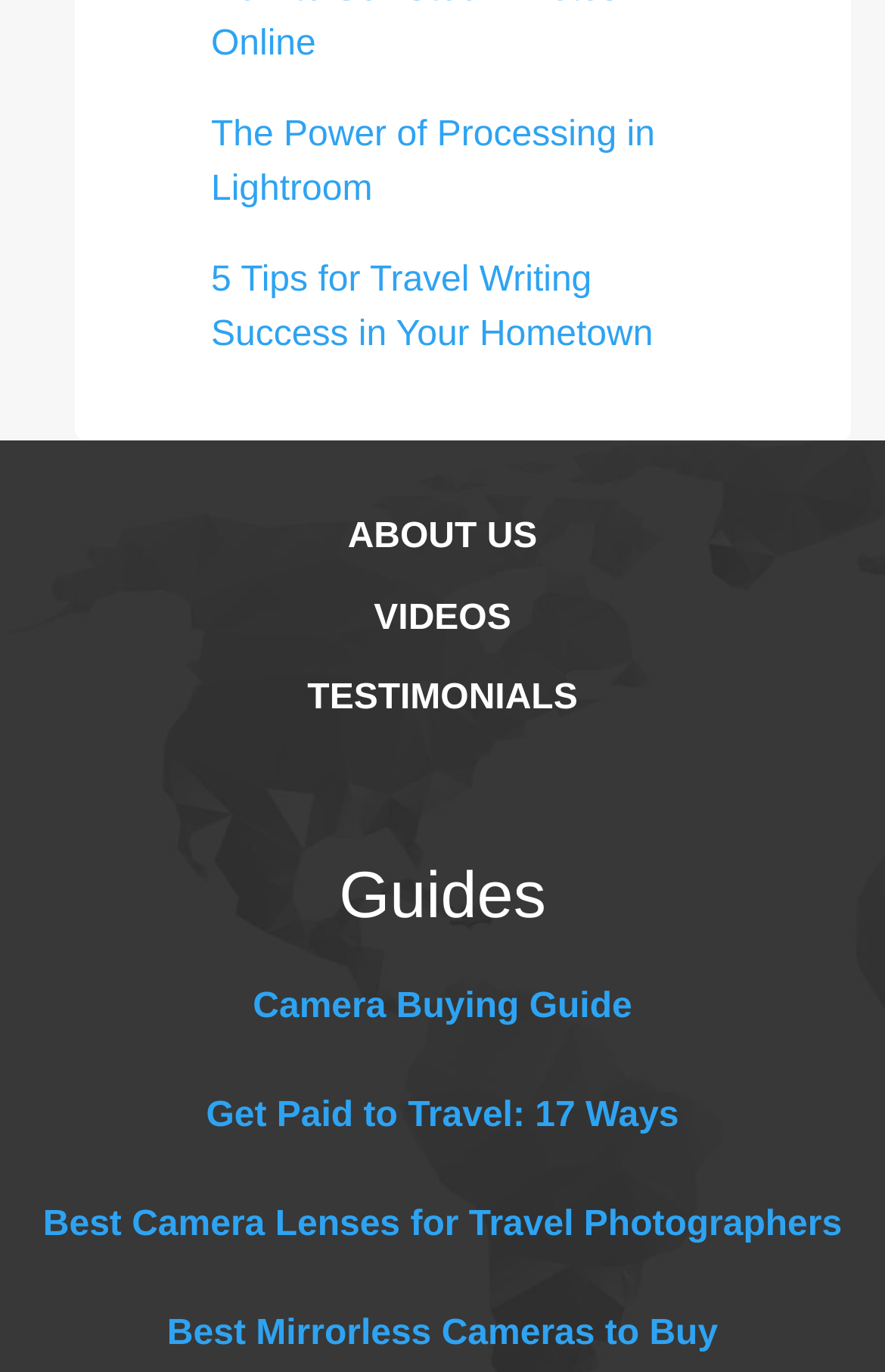What is the topic of the first link?
Please provide a detailed and comprehensive answer to the question.

The first link on the webpage has the text 'The Power of Processing in Lightroom', so the topic of the first link is Lightroom.